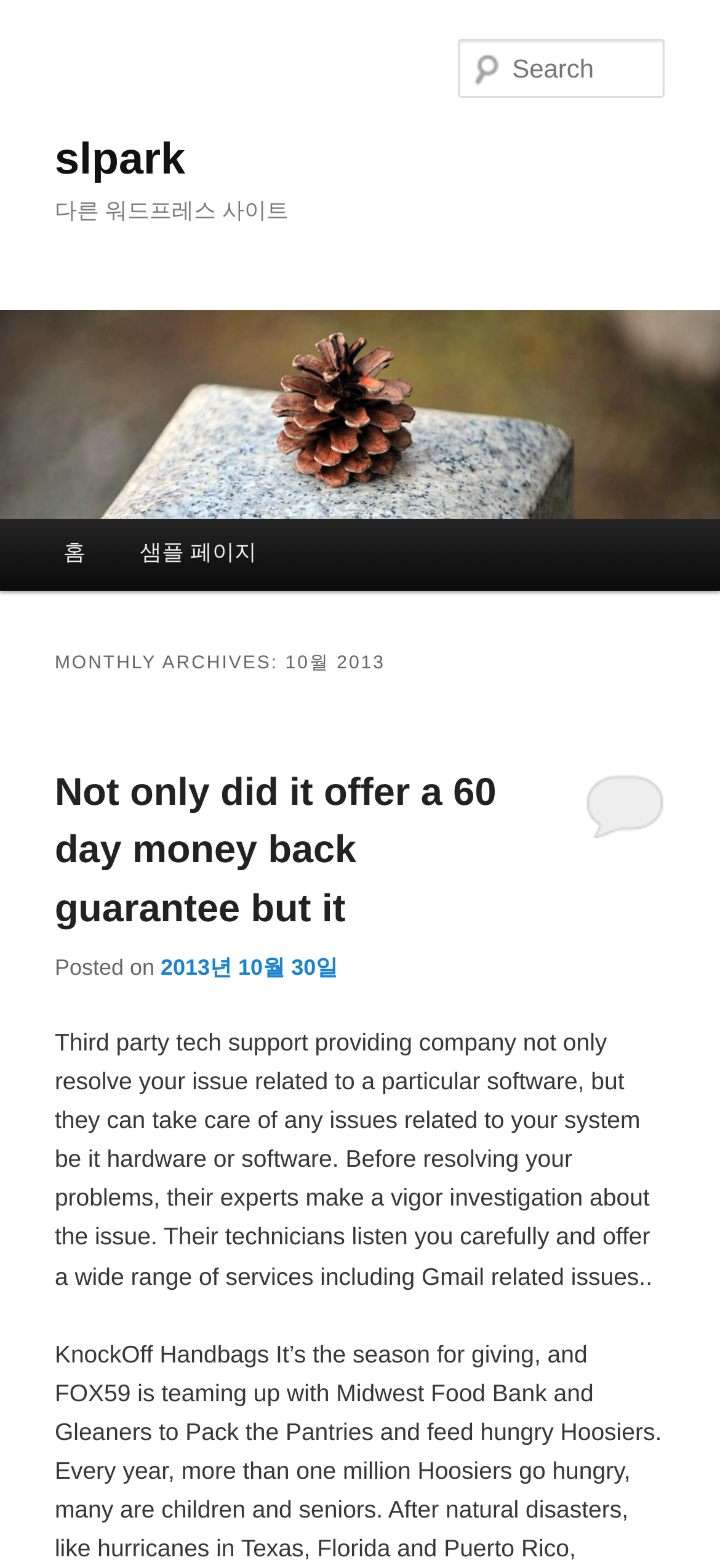Locate the bounding box of the UI element based on this description: "2013년 10월 30일". Provide four float numbers between 0 and 1 as [left, top, right, bottom].

[0.223, 0.608, 0.469, 0.625]